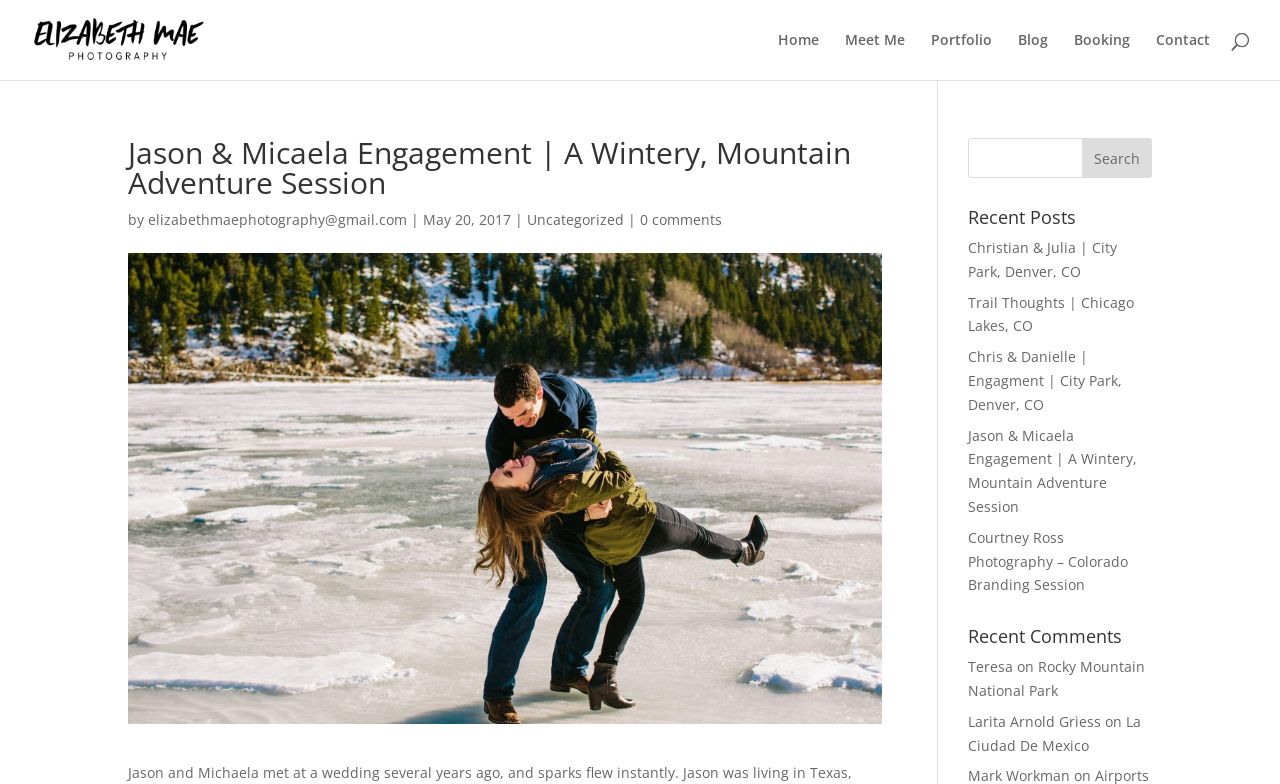Based on the image, provide a detailed response to the question:
What is the email address of the photographer?

I found the email address next to the 'by' text, which is 'elizabethmaephotography@gmail.com'.